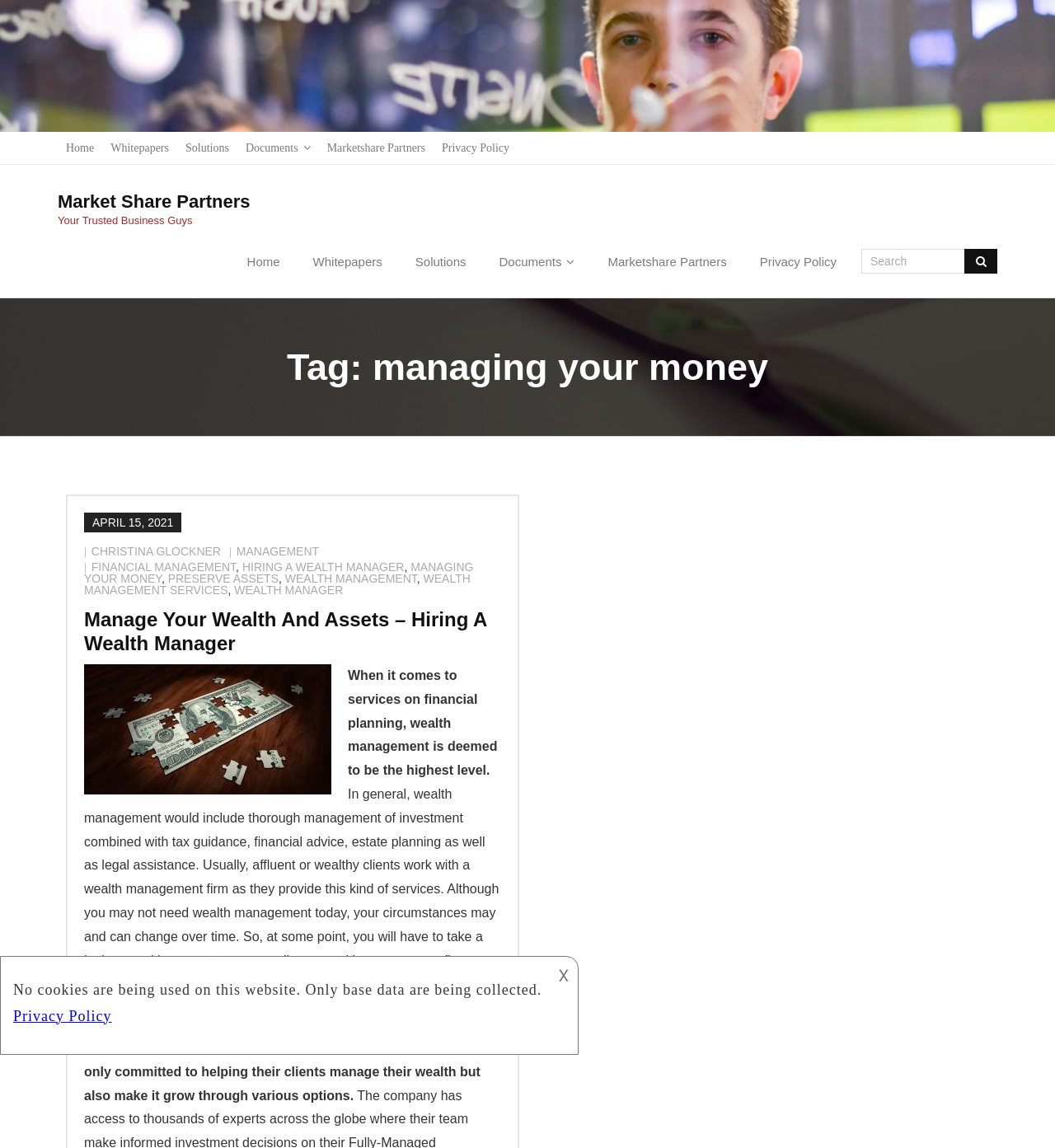What is the topic of the article?
Answer briefly with a single word or phrase based on the image.

Wealth Management